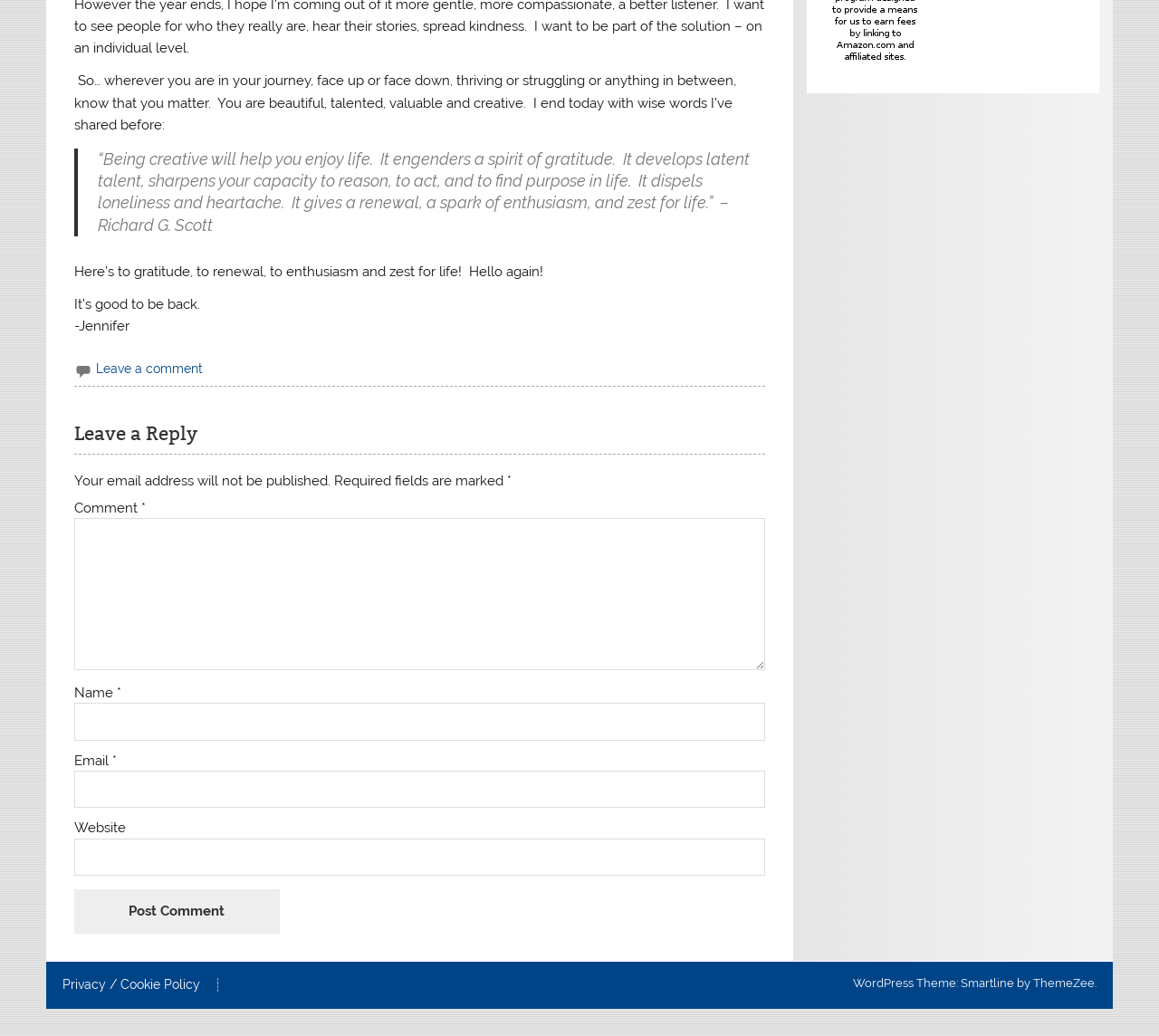Please identify the bounding box coordinates for the region that you need to click to follow this instruction: "Post a reply".

[0.064, 0.407, 0.66, 0.439]